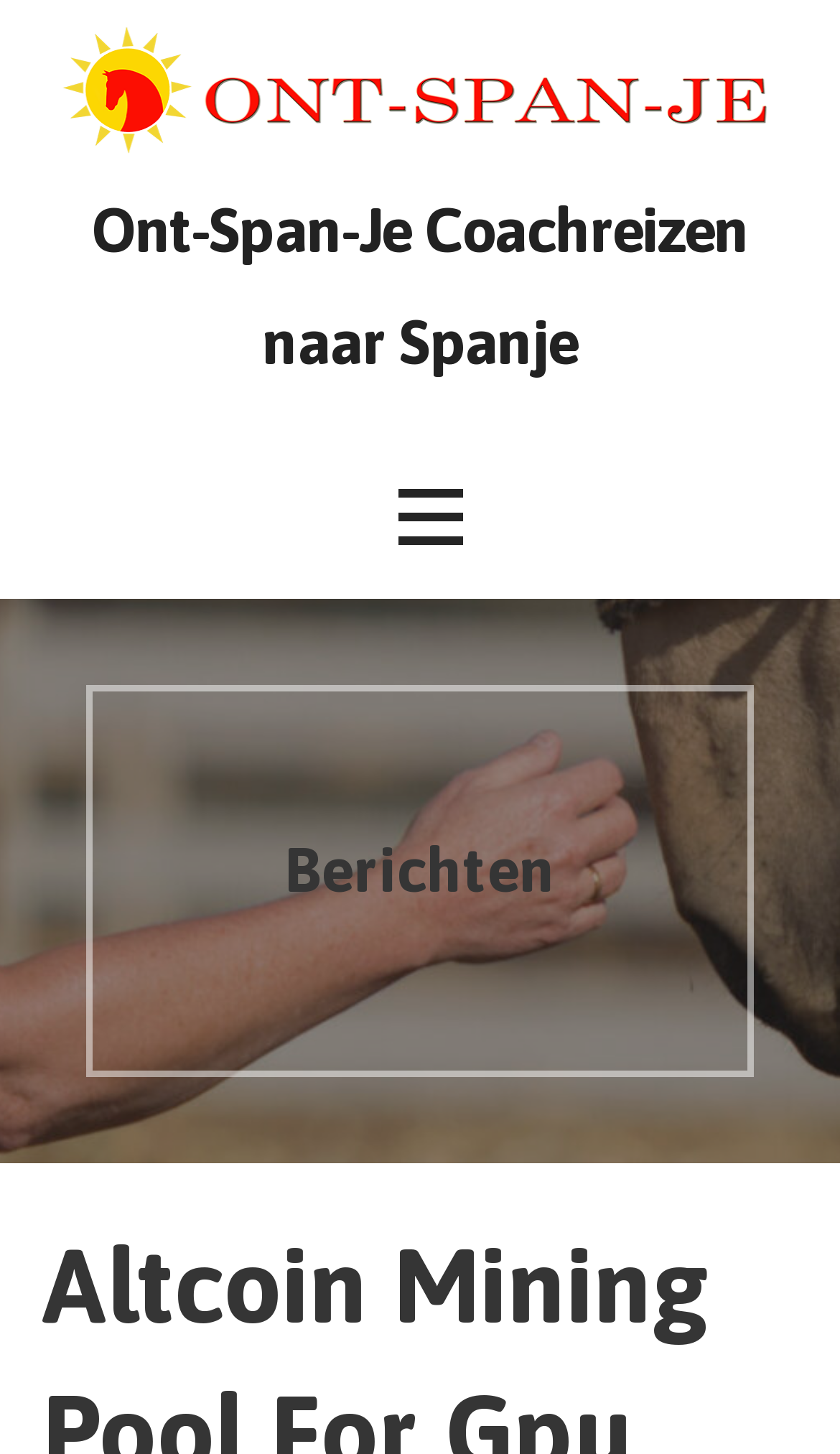Generate the text of the webpage's primary heading.

Altcoin Mining Pool For Gpu And Asic